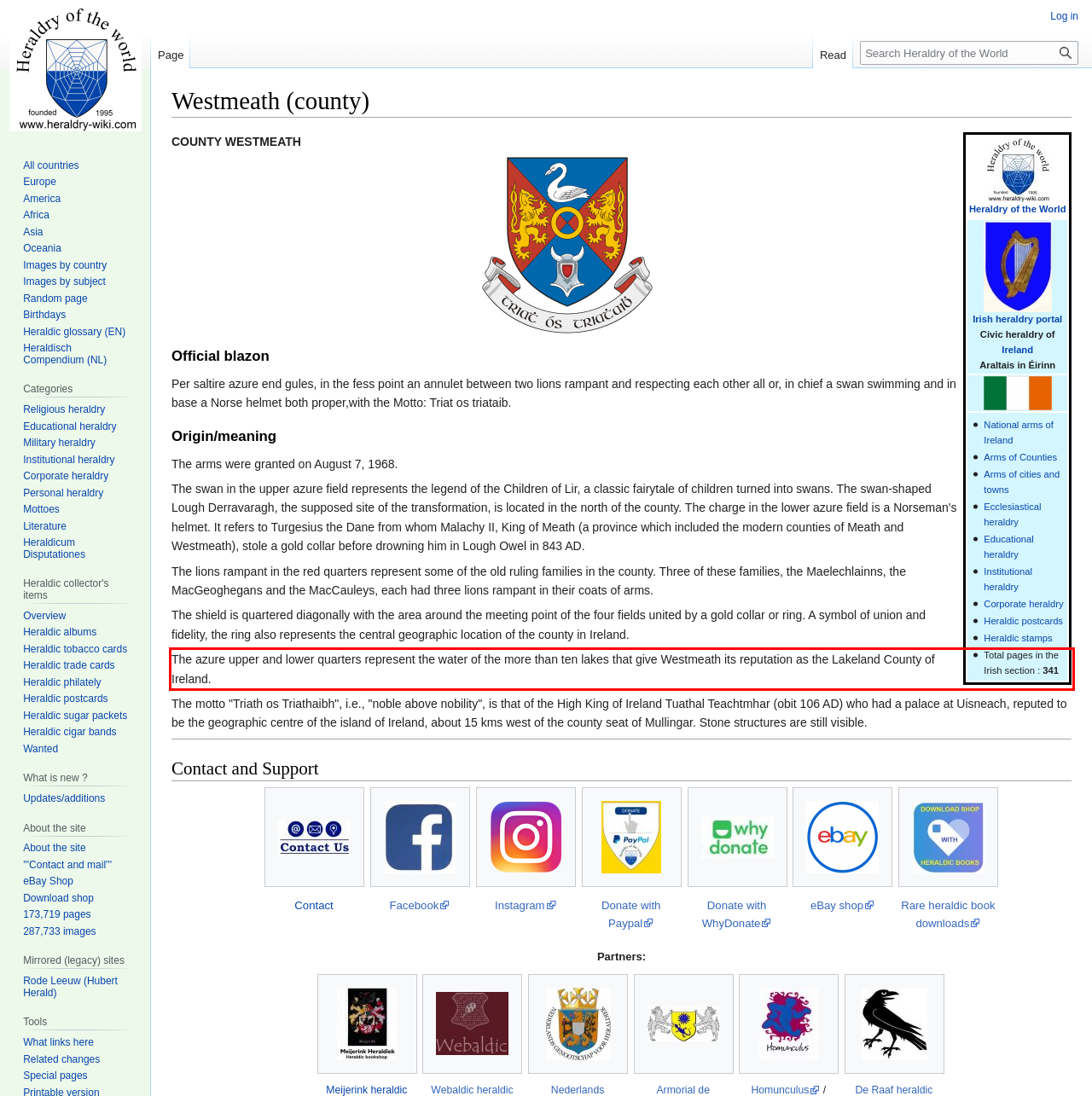Given a webpage screenshot, locate the red bounding box and extract the text content found inside it.

The azure upper and lower quarters represent the water of the more than ten lakes that give Westmeath its reputation as the Lakeland County of Ireland.